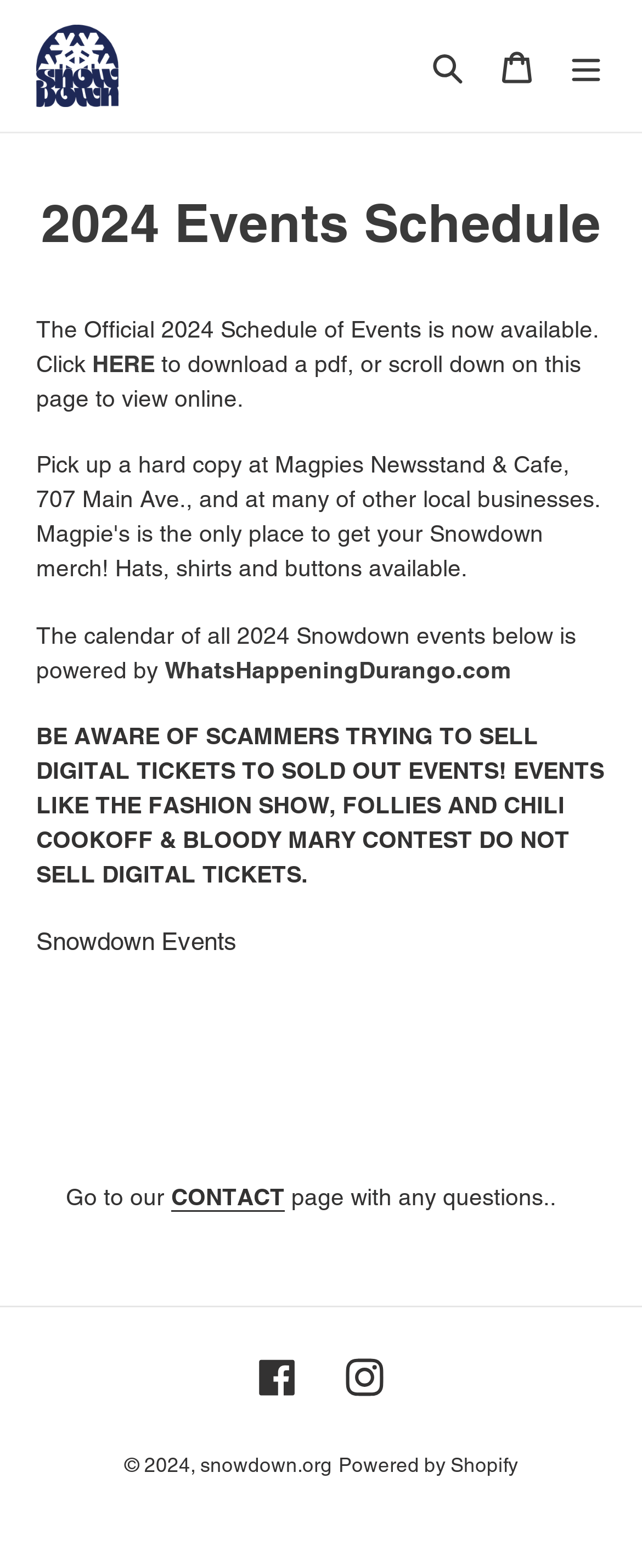Provide a thorough and detailed response to the question by examining the image: 
What is the name of the website?

The webpage contains a link with the text 'snowdown.org' which appears to be the name of the website.